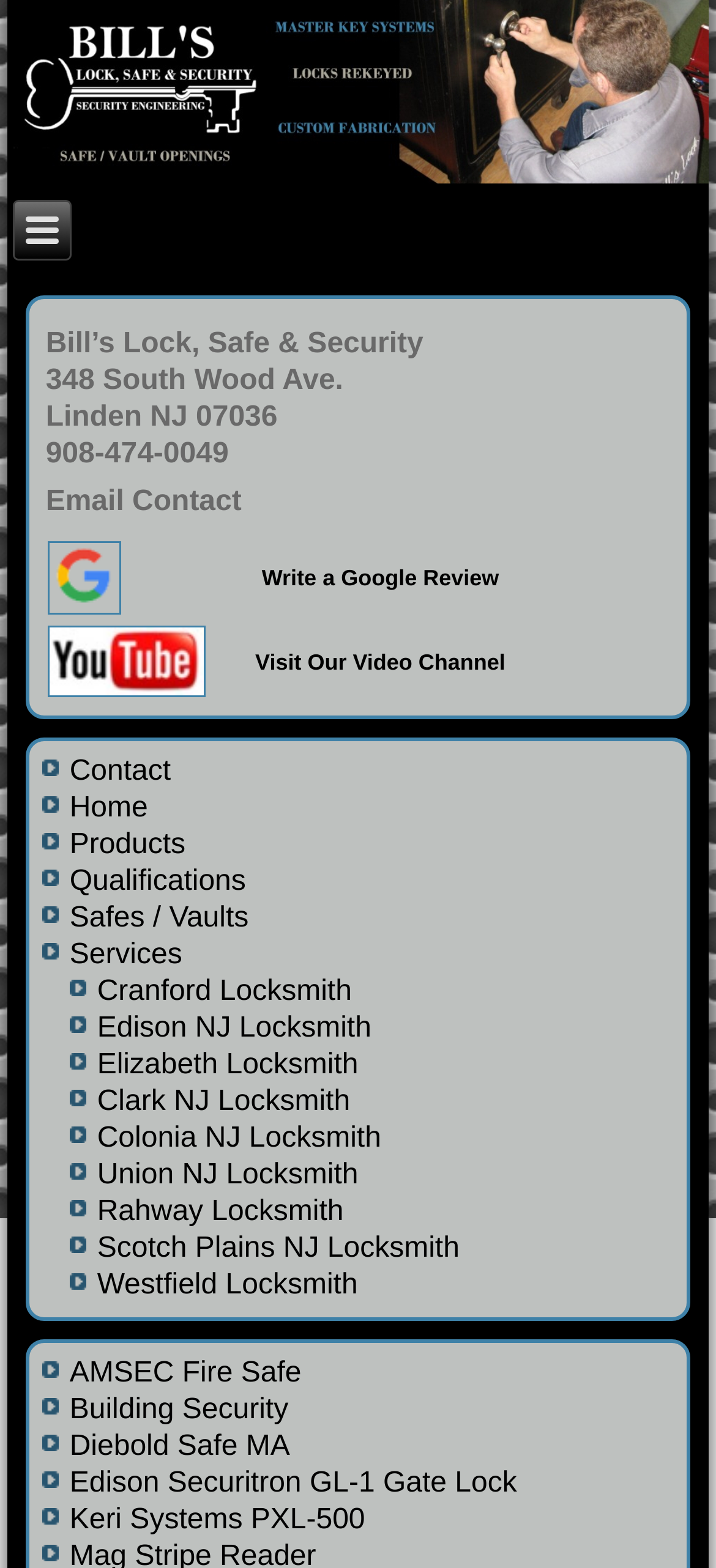Identify the bounding box for the given UI element using the description provided. Coordinates should be in the format (top-left x, top-left y, bottom-right x, bottom-right y) and must be between 0 and 1. Here is the description: Edison Securitron GL-1 Gate Lock

[0.097, 0.936, 0.722, 0.956]